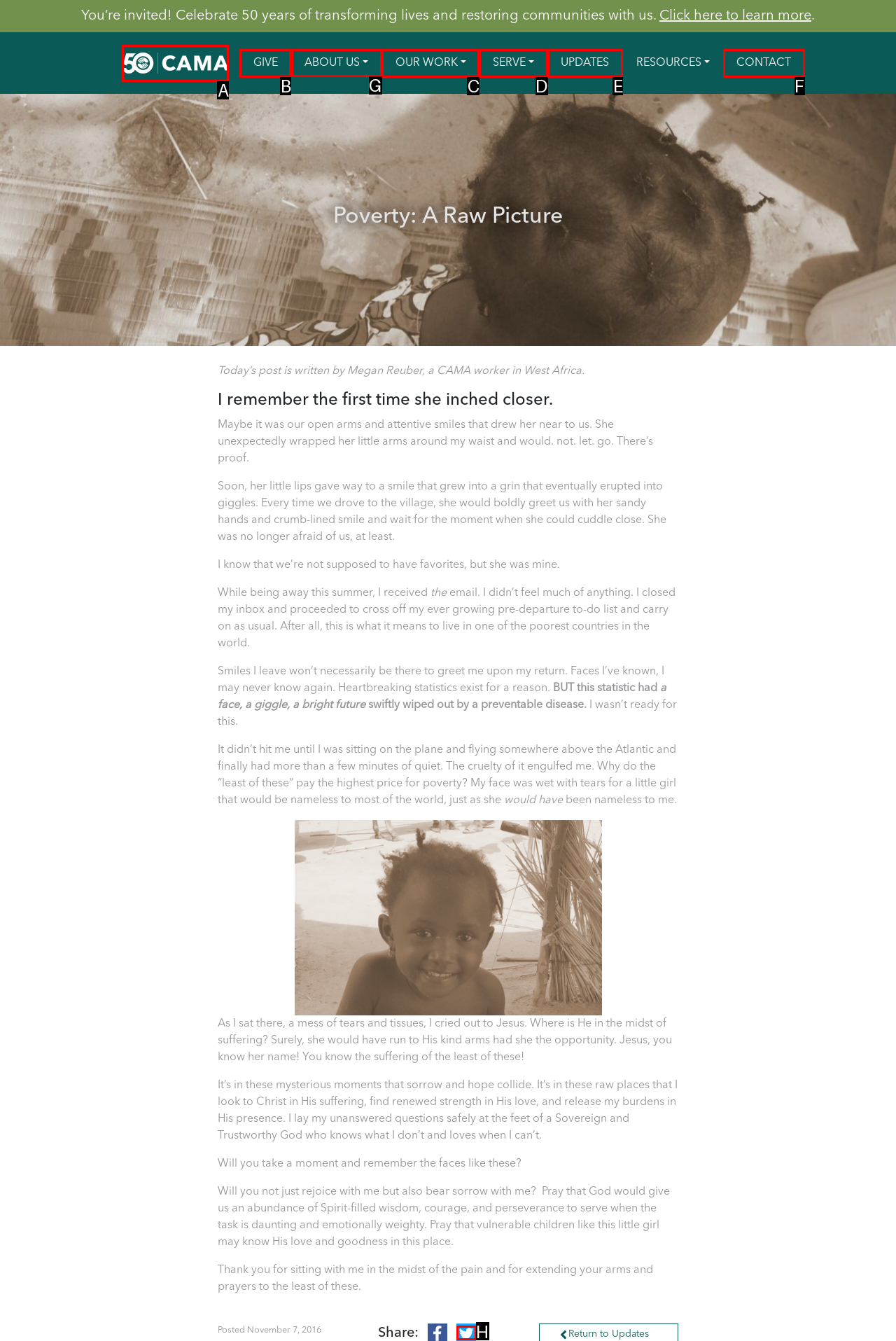Select the proper HTML element to perform the given task: Click on the 'ABOUT US' link Answer with the corresponding letter from the provided choices.

G